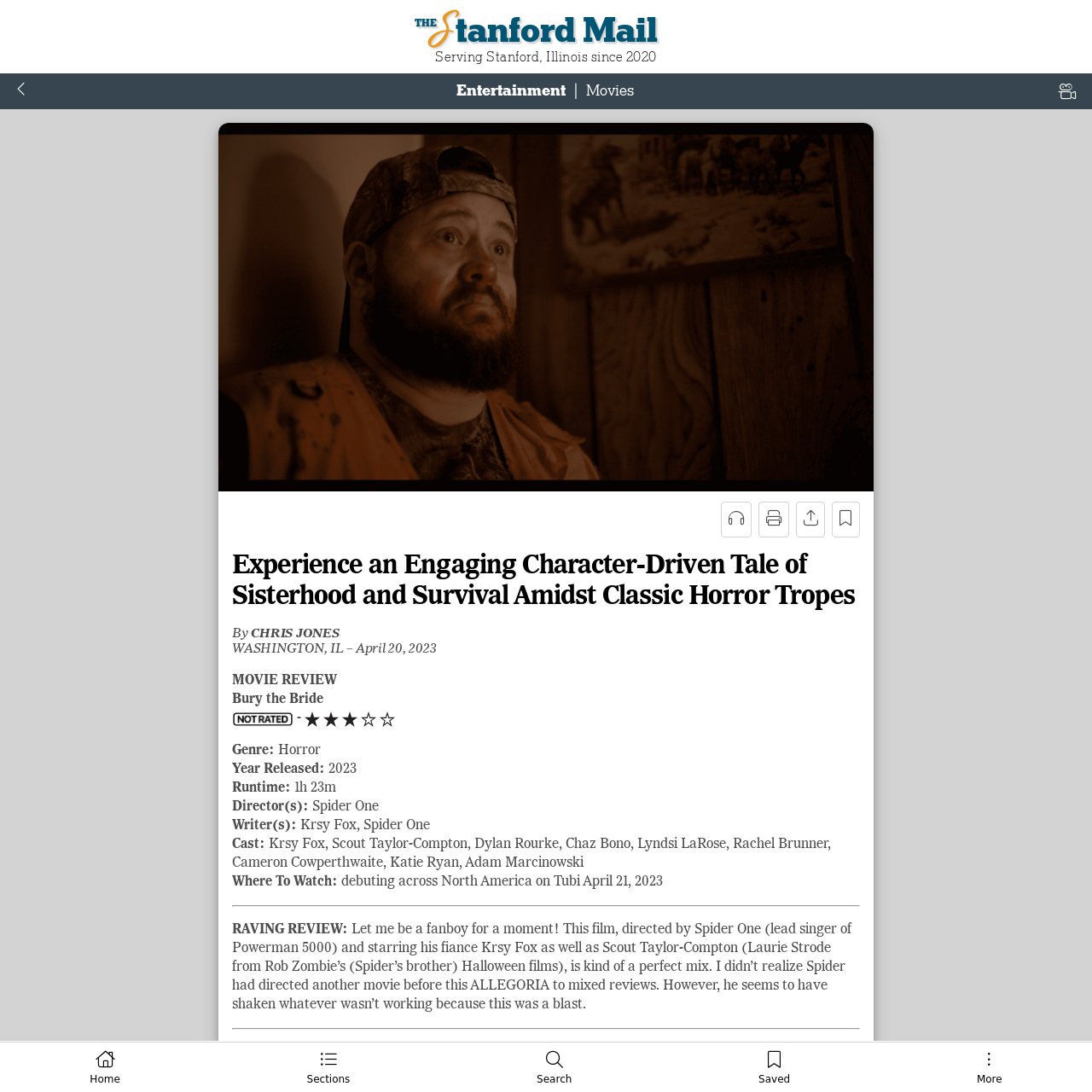Find the bounding box coordinates for the element that must be clicked to complete the instruction: "Click on the Home link". The coordinates should be four float numbers between 0 and 1, indicated as [left, top, right, bottom].

[0.0, 0.961, 0.192, 0.998]